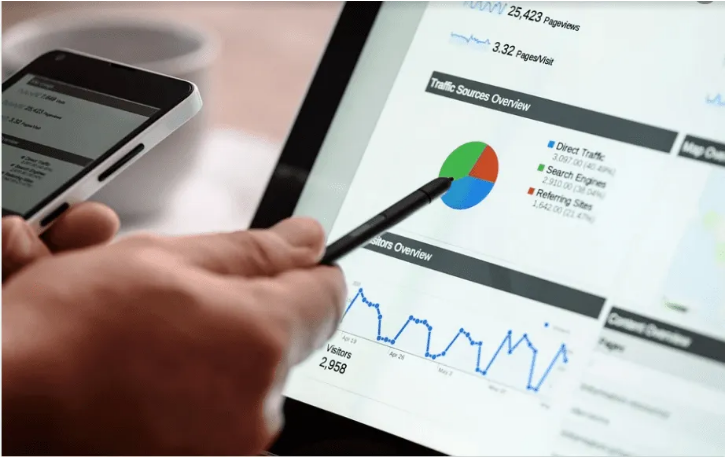Generate a detailed caption for the image.

The image depicts a close-up view of a person's hand interacting with a tablet screen that displays various analytical charts and graphs. The focus is on a colorful pie chart labeled "Traffic Sources Overview," which visually represents different traffic segments through distinct colors: green for direct traffic, blue for search engine traffic, and red for referral traffic. Below the pie chart, a line graph titled "Visitors Overview" illustrates visitor trends over time, with clear peaks and troughs, indicating fluctuating traffic patterns. In the background, a smartphone rests next to a coffee cup, hinting at a multitasking environment. This scene captures the essence of digital analysis and the importance of data-driven decision-making in modern business practices.